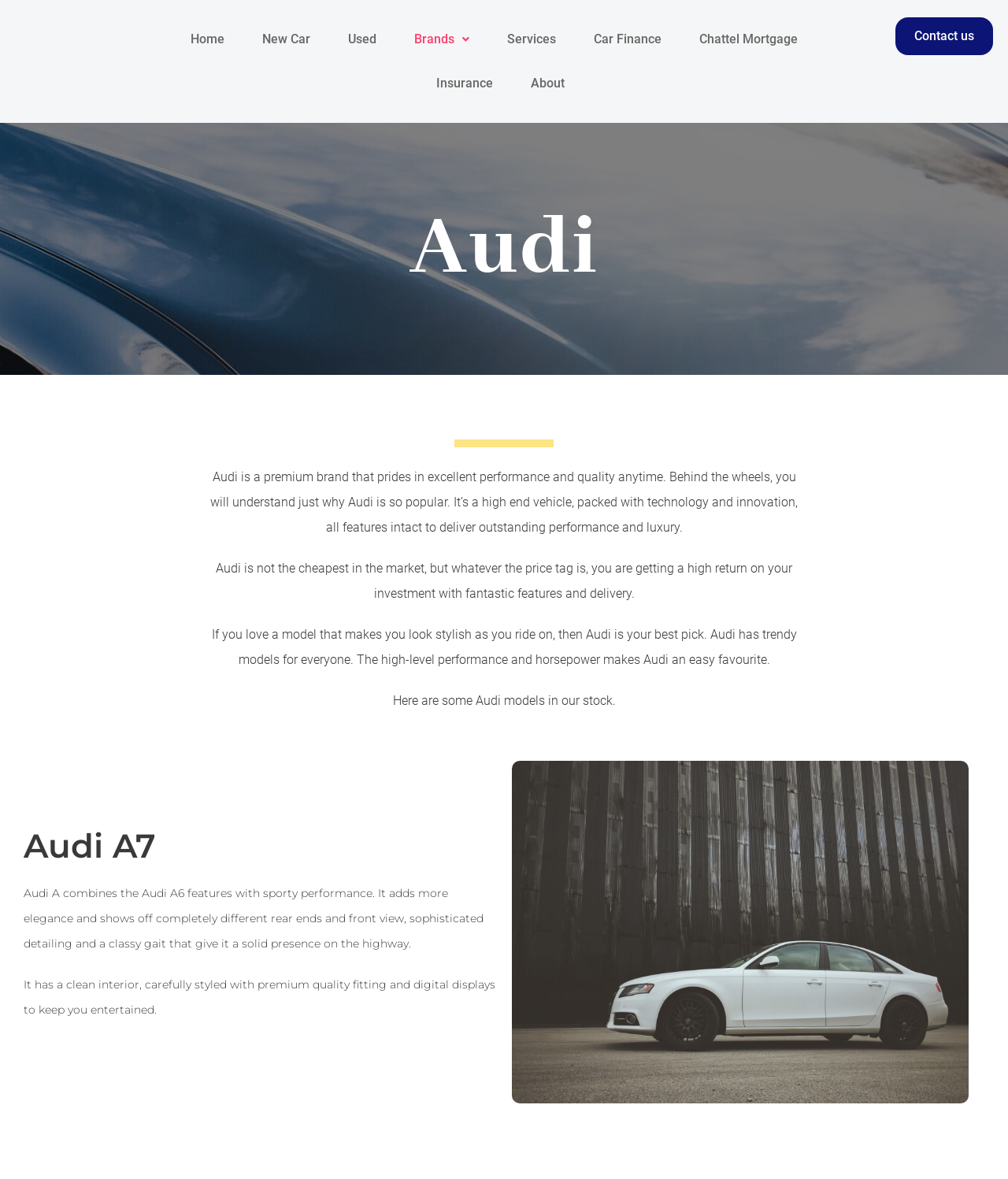Please locate the bounding box coordinates of the element that needs to be clicked to achieve the following instruction: "Click on the 'New Car' link". The coordinates should be four float numbers between 0 and 1, i.e., [left, top, right, bottom].

[0.248, 0.015, 0.32, 0.052]